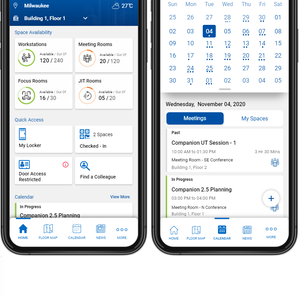Explain in detail what you see in the image.

The image showcases a dual-screen interface of the OpenBlue Companion application, designed for smart building management. On the left side, it displays the space availability section, highlighting the number of workstations, meeting rooms, focus rooms, and JIT (Just-In-Time) rooms available versus the total capacity. Below this, users can access quick links for personal lockers and connections with colleagues.

The right side features a calendar view for a specific date, Wednesday, November 4, 2020, allowing users to see their scheduled meetings and spaces. Each meeting entry provides essential details, such as the event title, time, and location, ensuring users can easily manage their daily agendas. The design emphasizes user-friendly navigation while effectively integrating various functionalities for enhanced productivity in a collaborative workspace.